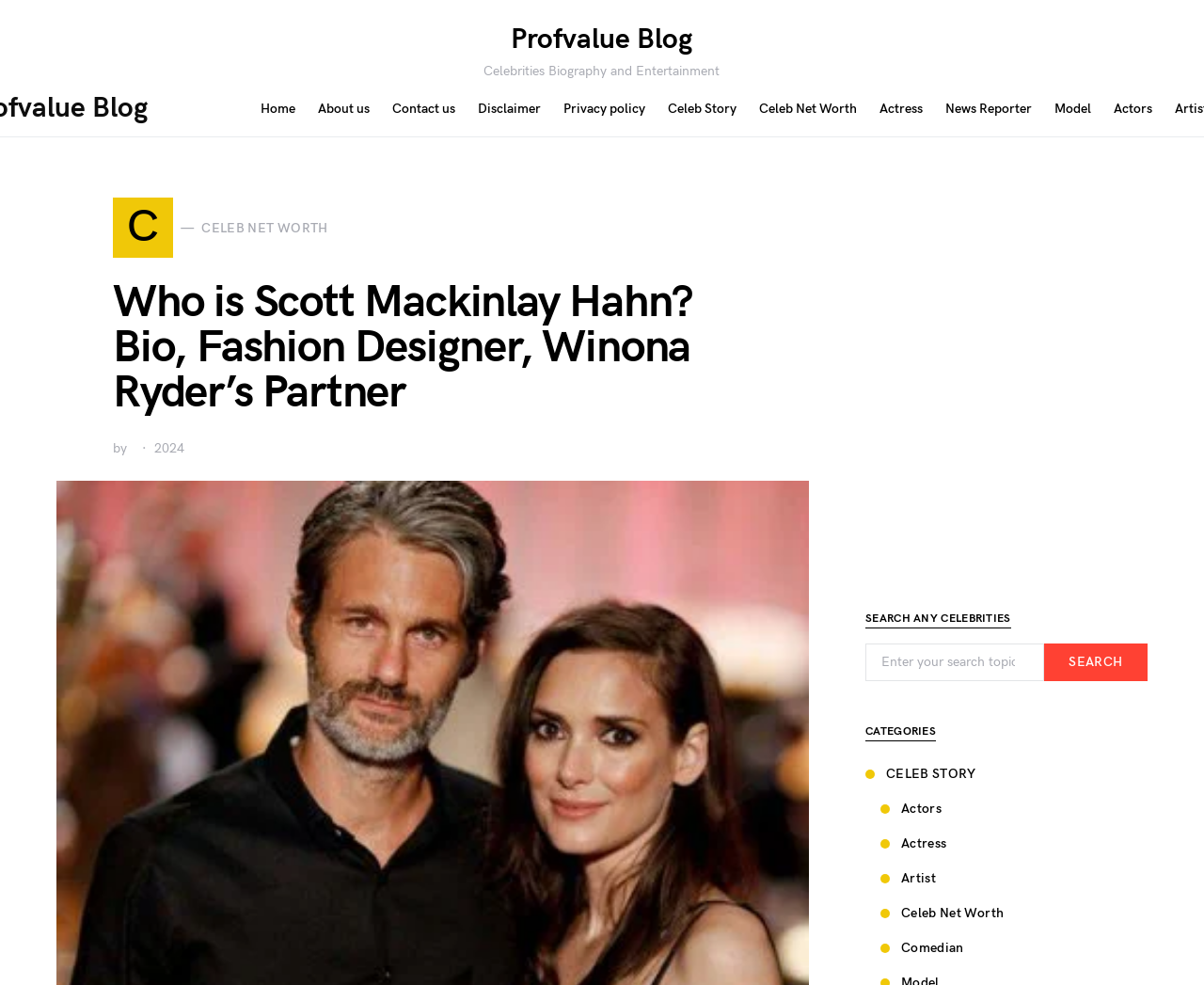Determine the bounding box coordinates (top-left x, top-left y, bottom-right x, bottom-right y) of the UI element described in the following text: parent_node: Scott and Ryder

[0.047, 0.775, 0.672, 0.792]